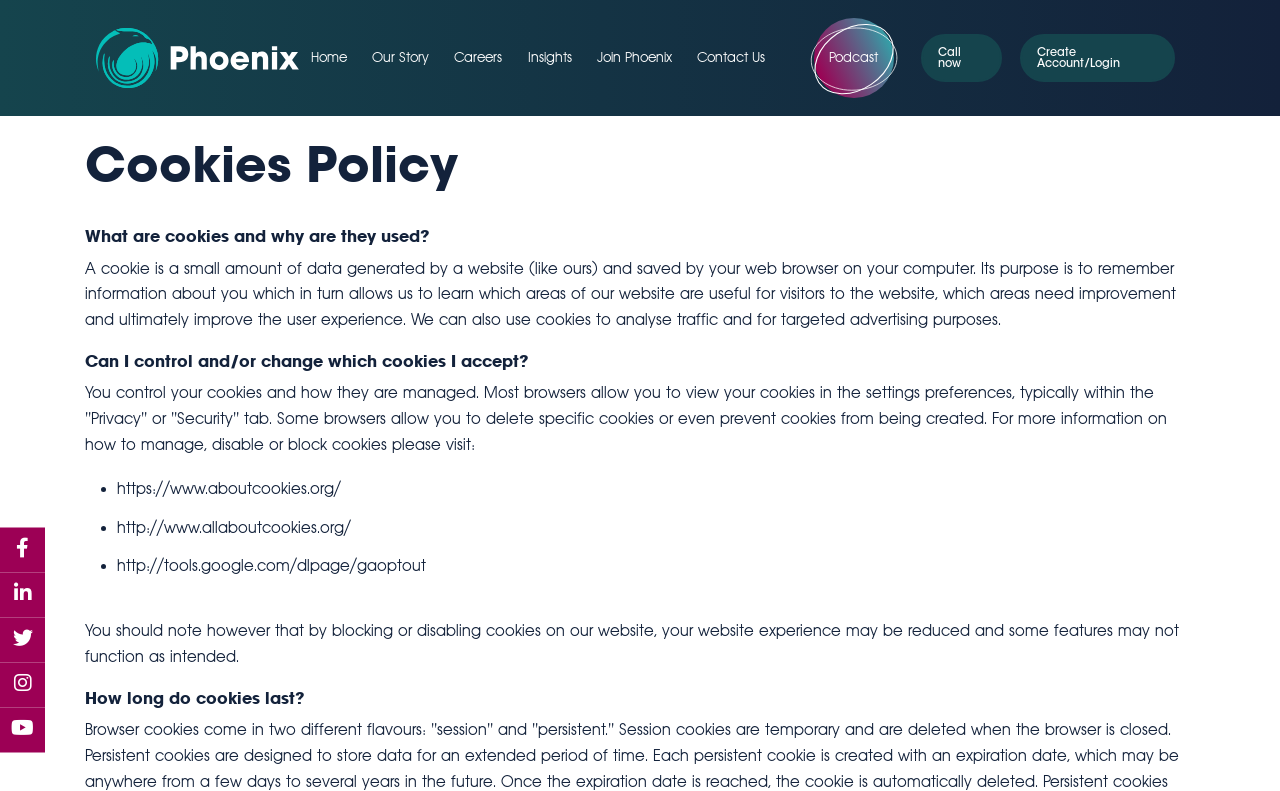Determine the bounding box coordinates of the clickable area required to perform the following instruction: "Click the 'Home' link". The coordinates should be represented as four float numbers between 0 and 1: [left, top, right, bottom].

[0.243, 0.059, 0.271, 0.088]